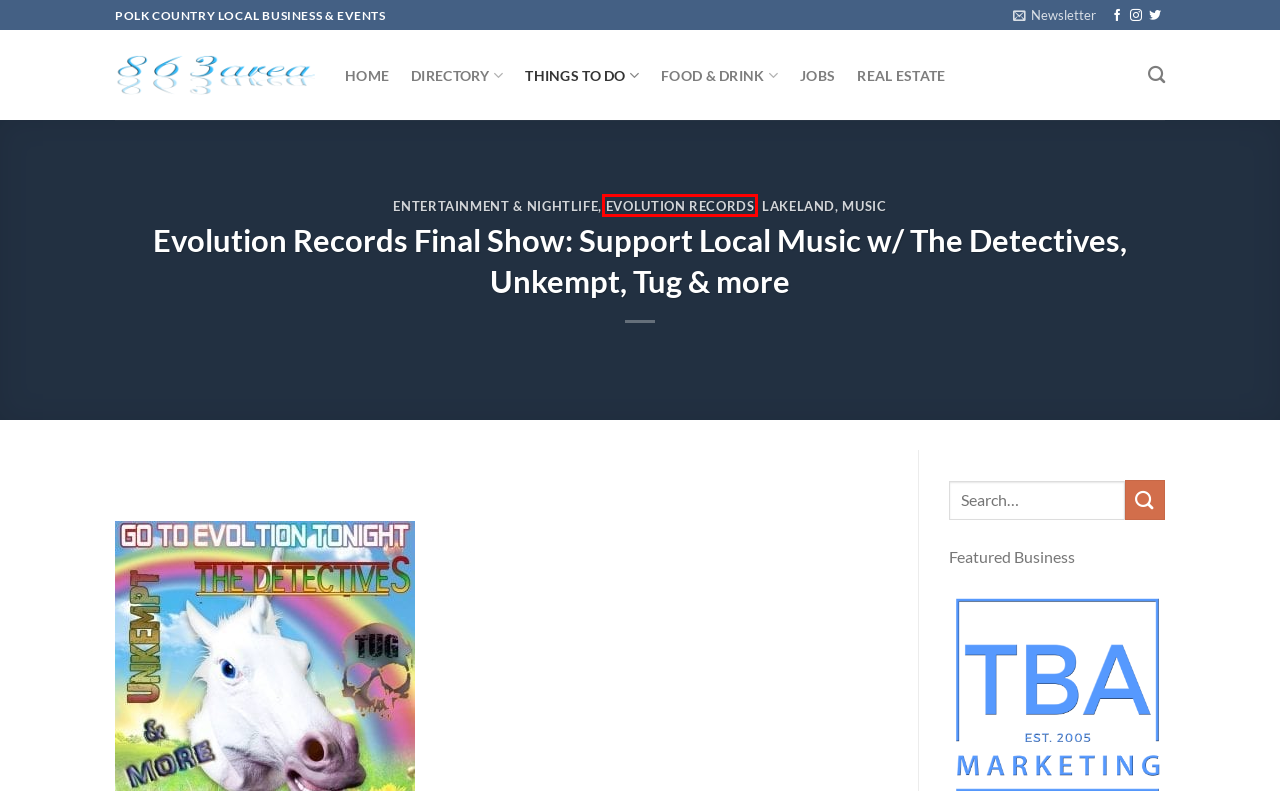You are given a screenshot of a webpage with a red rectangle bounding box around a UI element. Select the webpage description that best matches the new webpage after clicking the element in the bounding box. Here are the candidates:
A. Music - 863area
B. Bars & Restaurants - 863area
C. Evolution Records - 863area
D. Lakeland - 863area
E. Entertainment & Nightlife - 863area
F. Happy Hour at The Socialite Downtown Lakeland, Florida - 863area
G. Directory - 863area
H. Welcome to the 863area - 863area

C